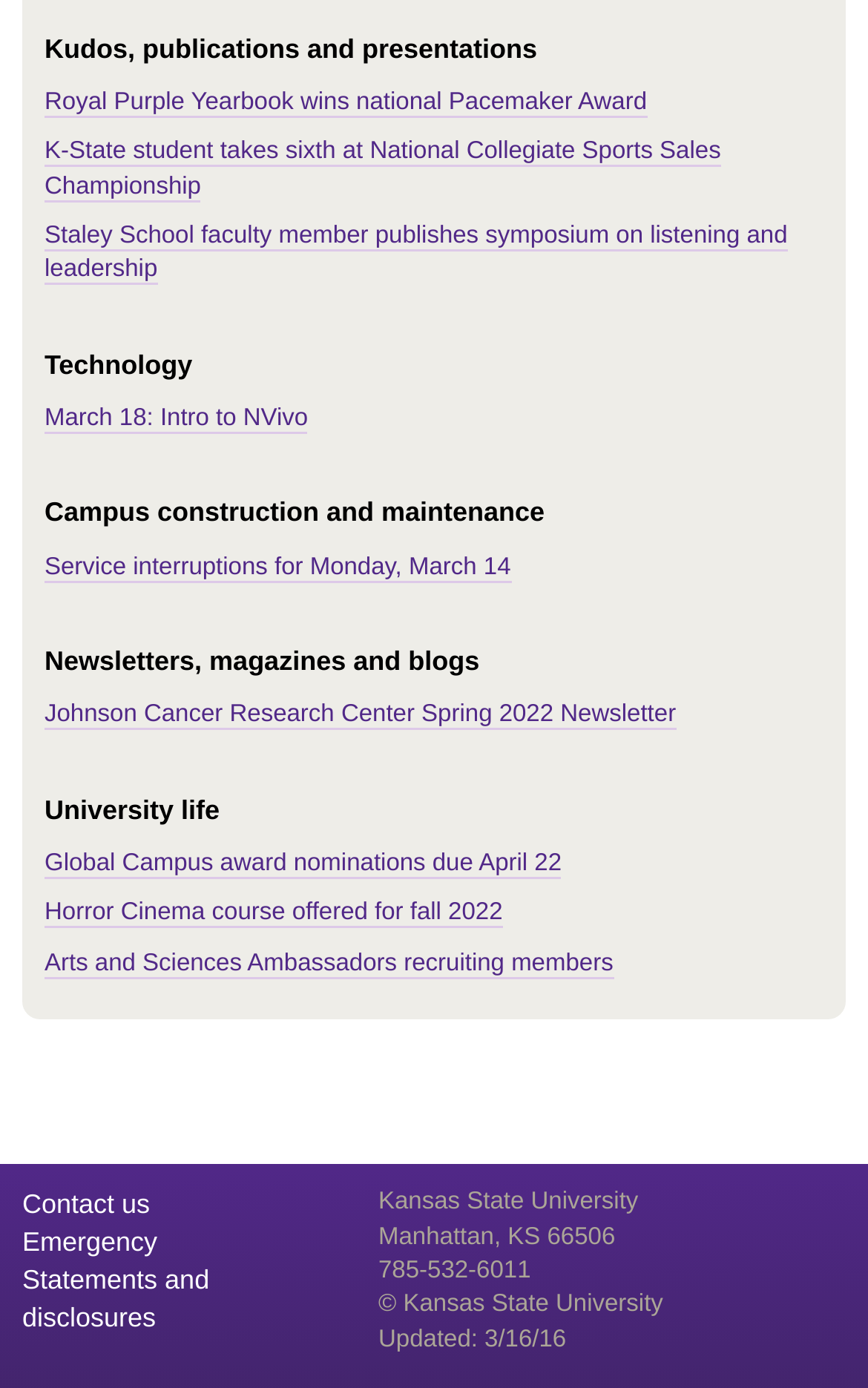What is the phone number of the university? Refer to the image and provide a one-word or short phrase answer.

785-532-6011